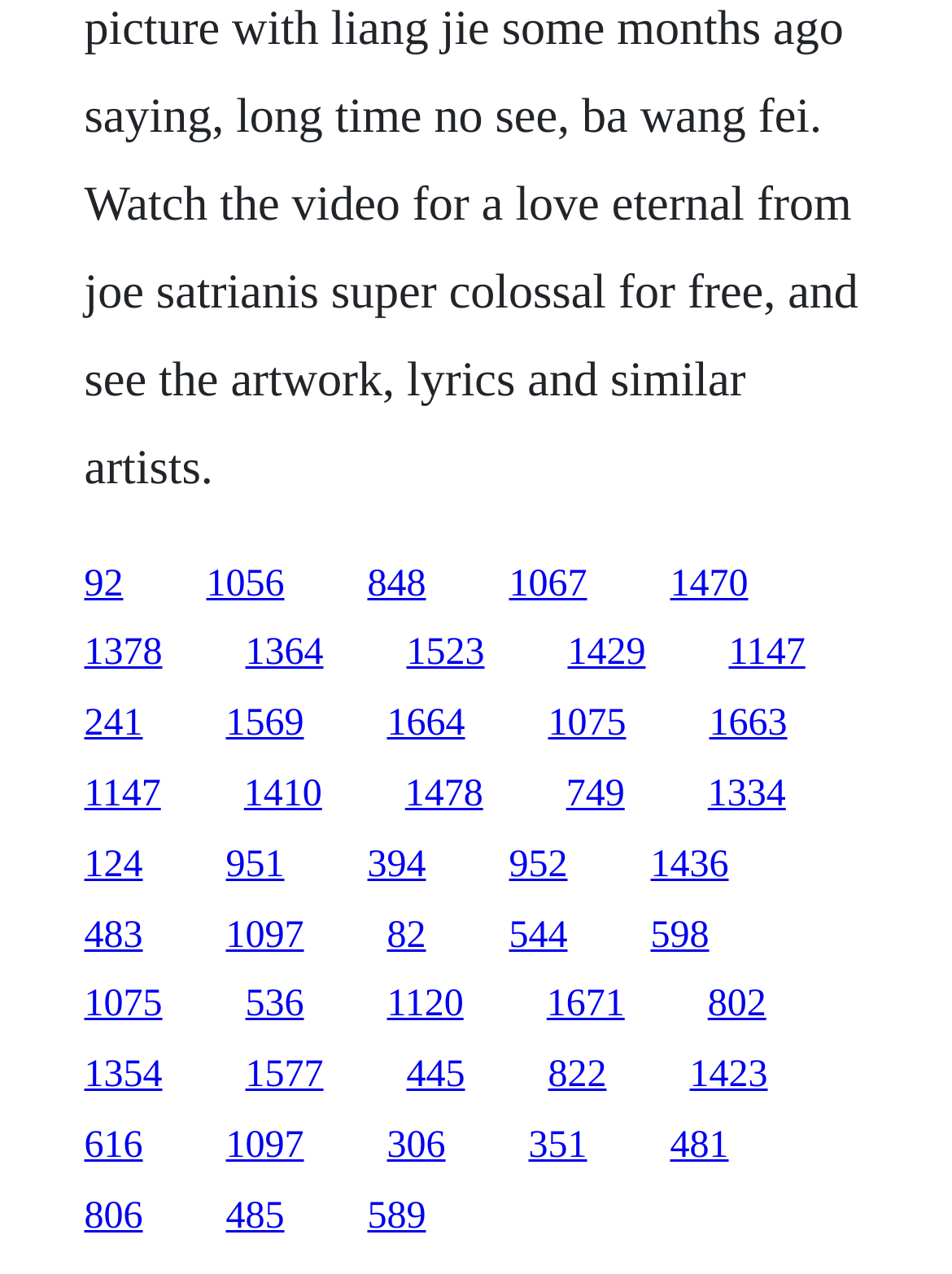Locate the coordinates of the bounding box for the clickable region that fulfills this instruction: "click the first link".

[0.088, 0.442, 0.129, 0.474]